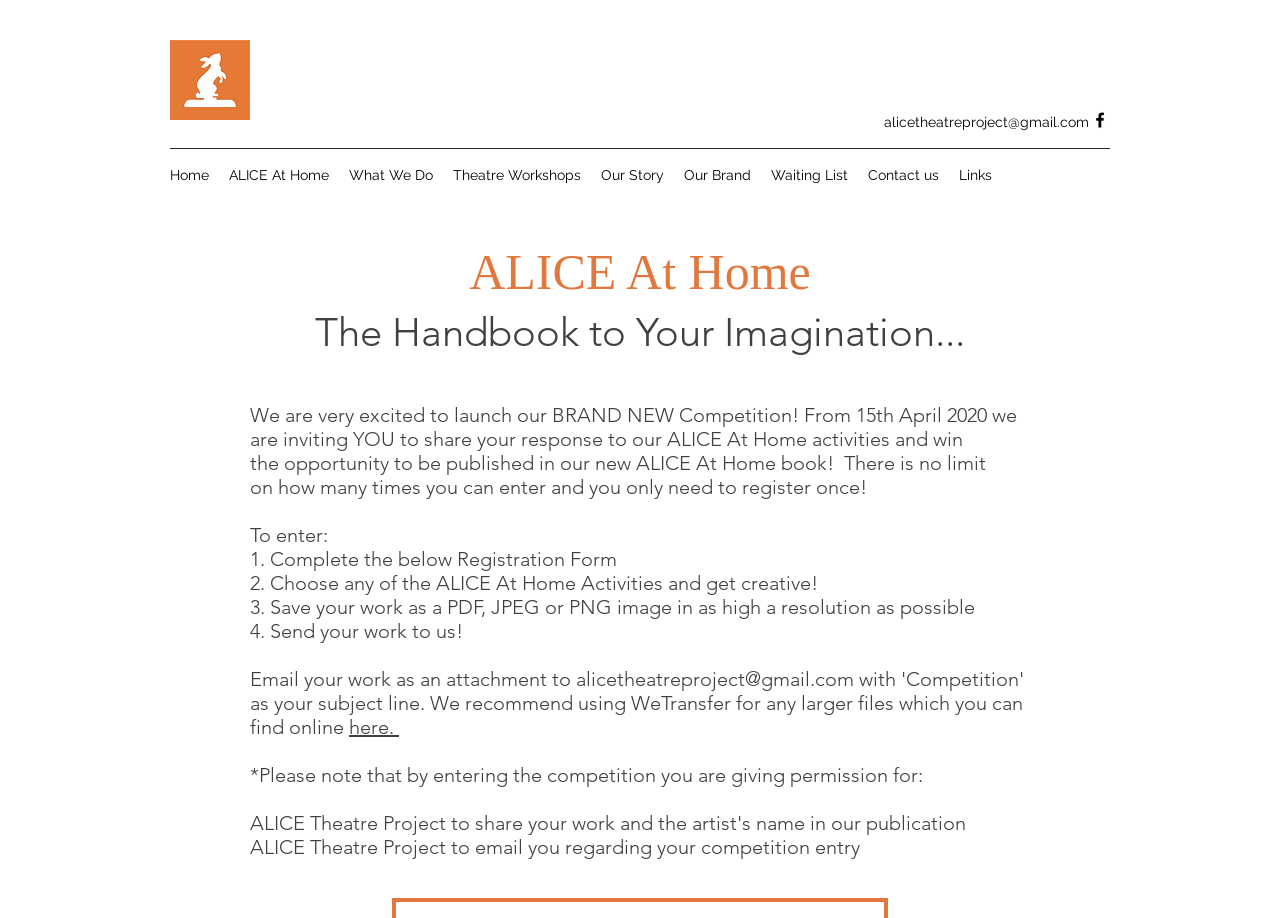Identify the title of the webpage and provide its text content.

ALICE At Home